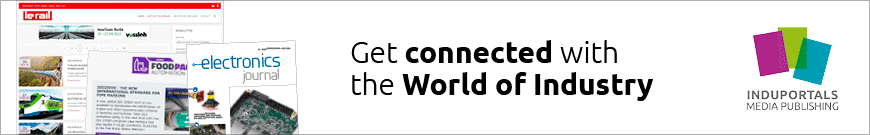Refer to the image and answer the question with as much detail as possible: What is represented by the colorful geometric shapes?

The branding is prominently displayed on the right side of the image with colorful geometric shapes that represent innovation and diversity in the industrial sector. This implies that the shapes are a visual representation of these concepts.